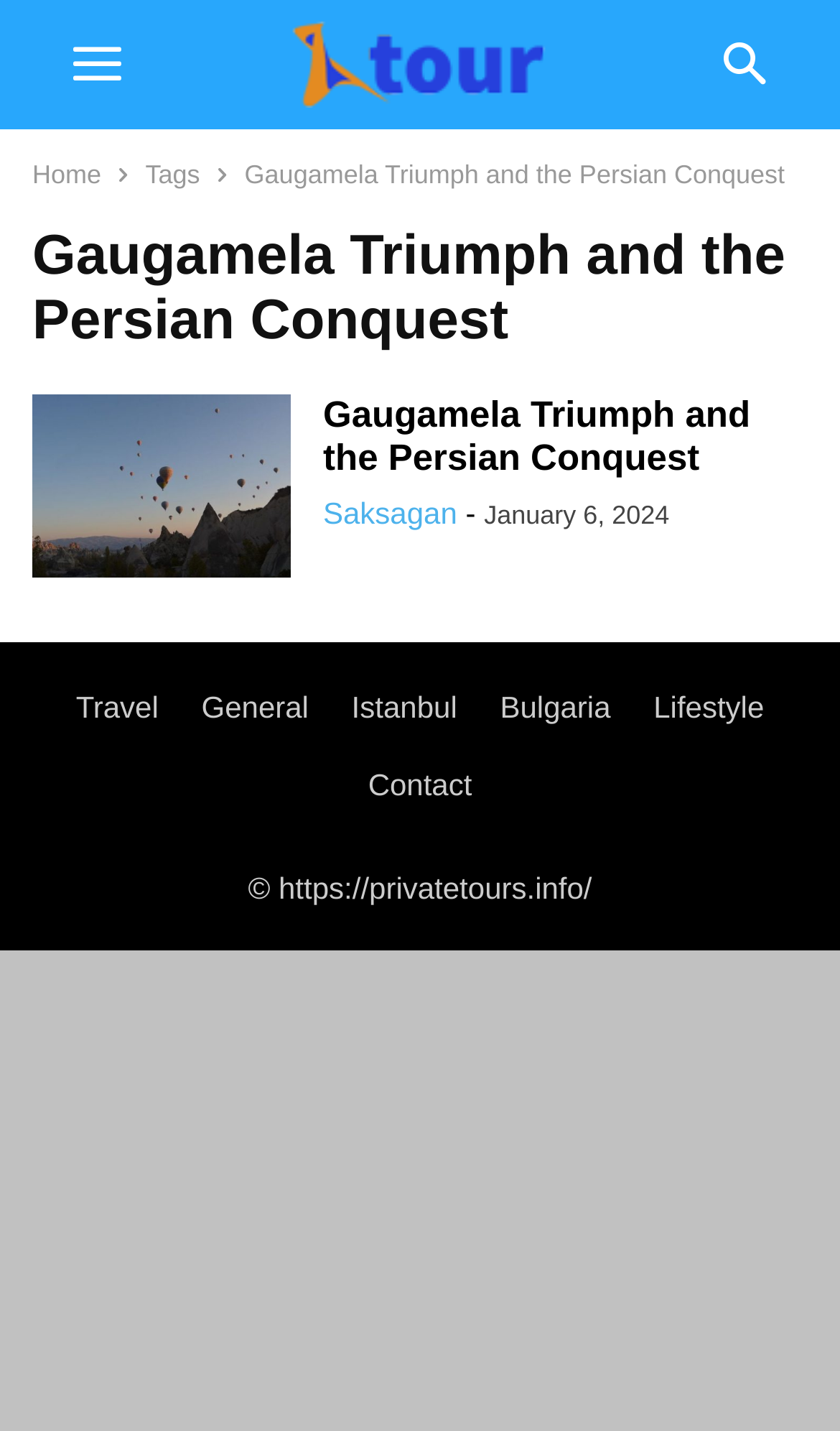Please find the bounding box coordinates (top-left x, top-left y, bottom-right x, bottom-right y) in the screenshot for the UI element described as follows: Lifestyle

[0.778, 0.482, 0.91, 0.506]